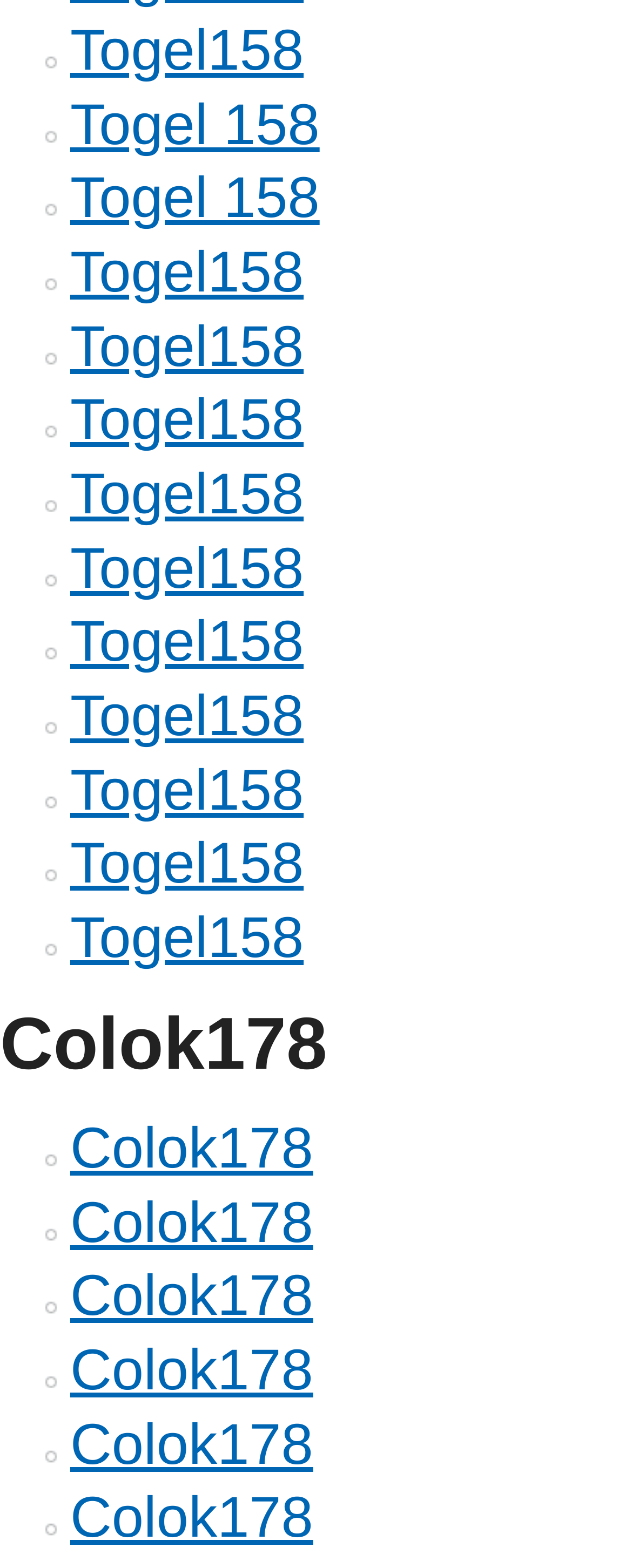Please provide a one-word or phrase answer to the question: 
What is the difference between the y-coordinate of the first link and the second link?

0.047